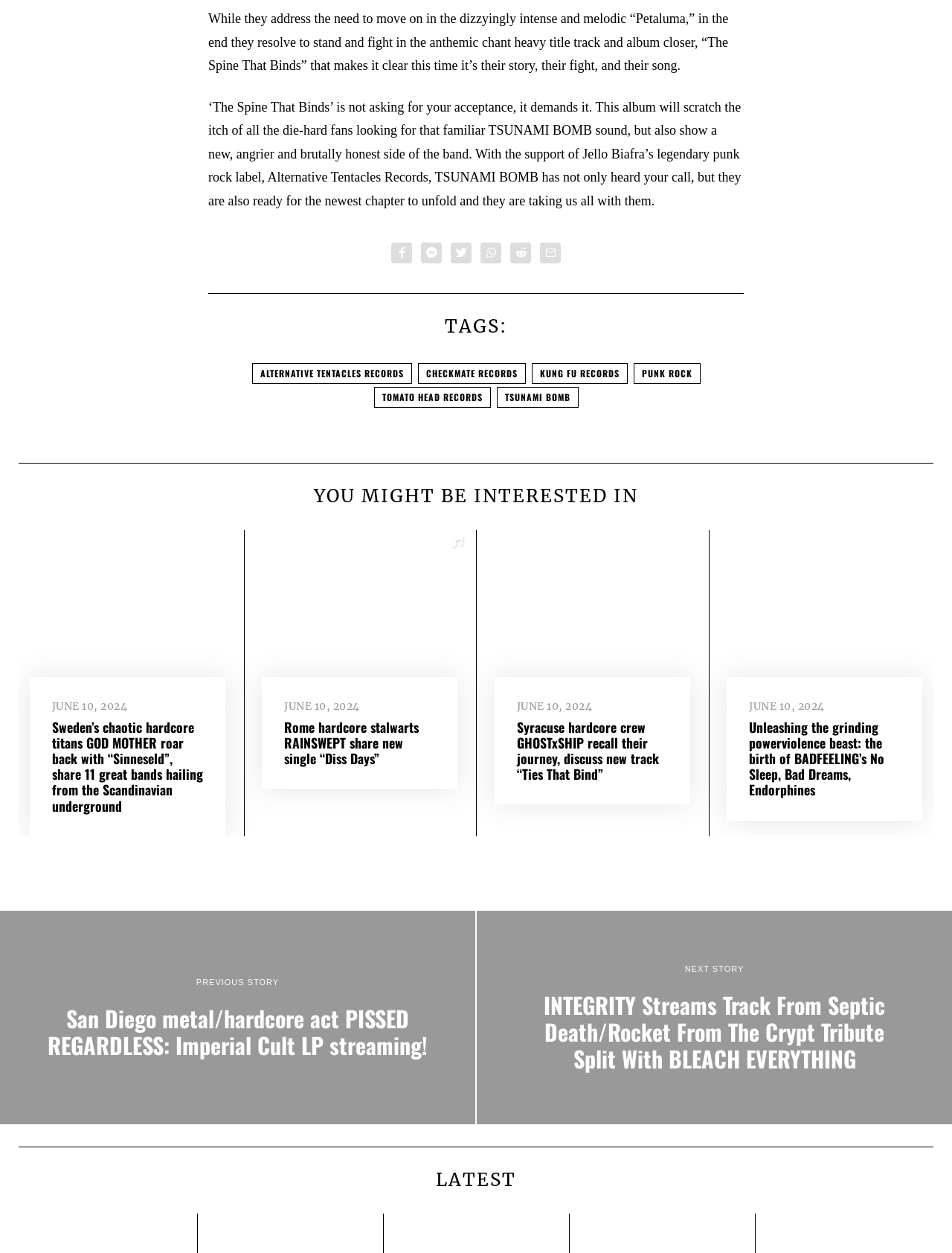What is the name of the album mentioned in the first paragraph?
Please provide a comprehensive answer to the question based on the webpage screenshot.

The first paragraph mentions the album 'The Spine That Binds' which is the title track and album closer of TSUNAMI BOMB.